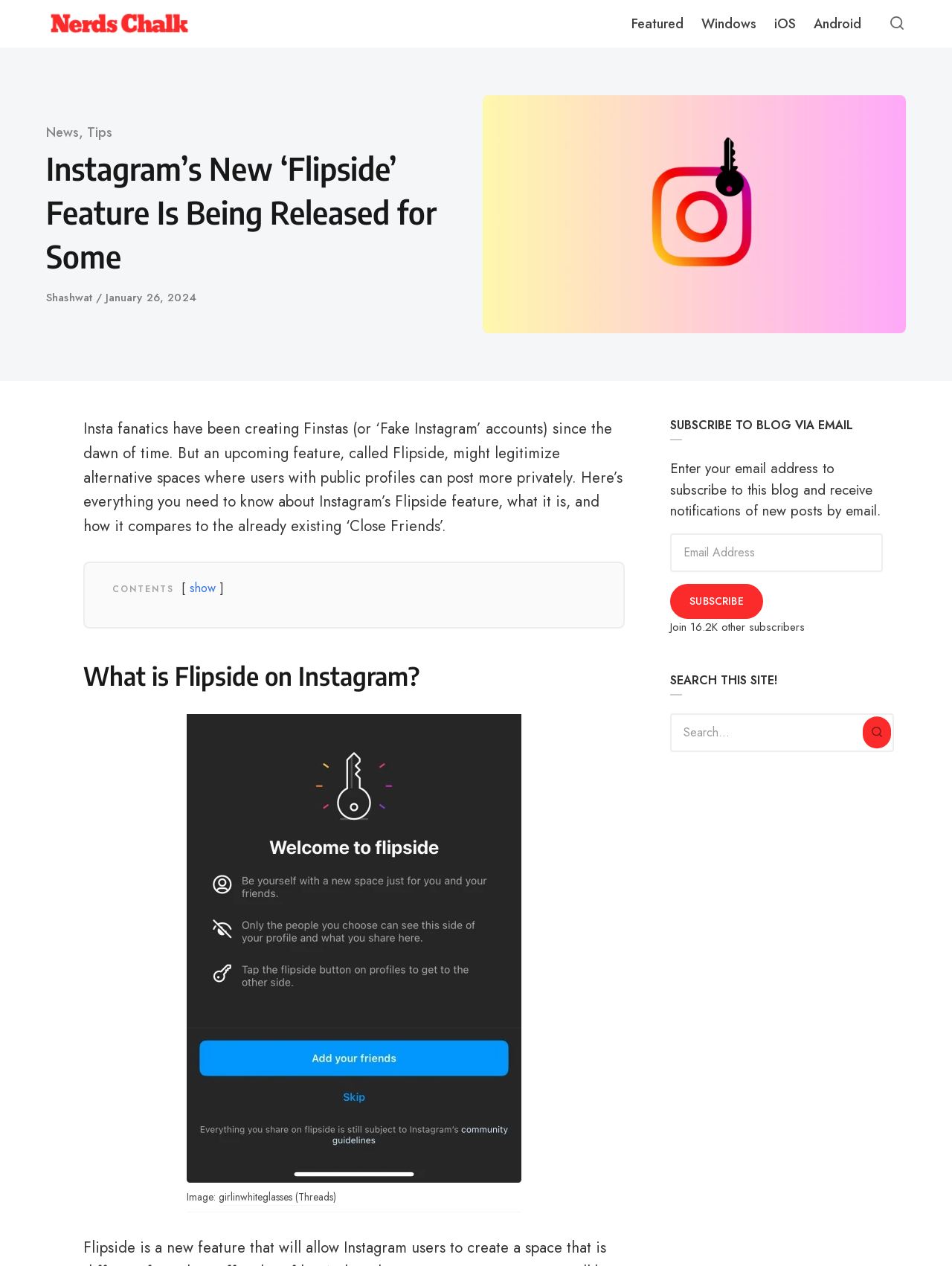Please identify the bounding box coordinates of the clickable area that will allow you to execute the instruction: "Search this site".

[0.704, 0.563, 0.939, 0.594]